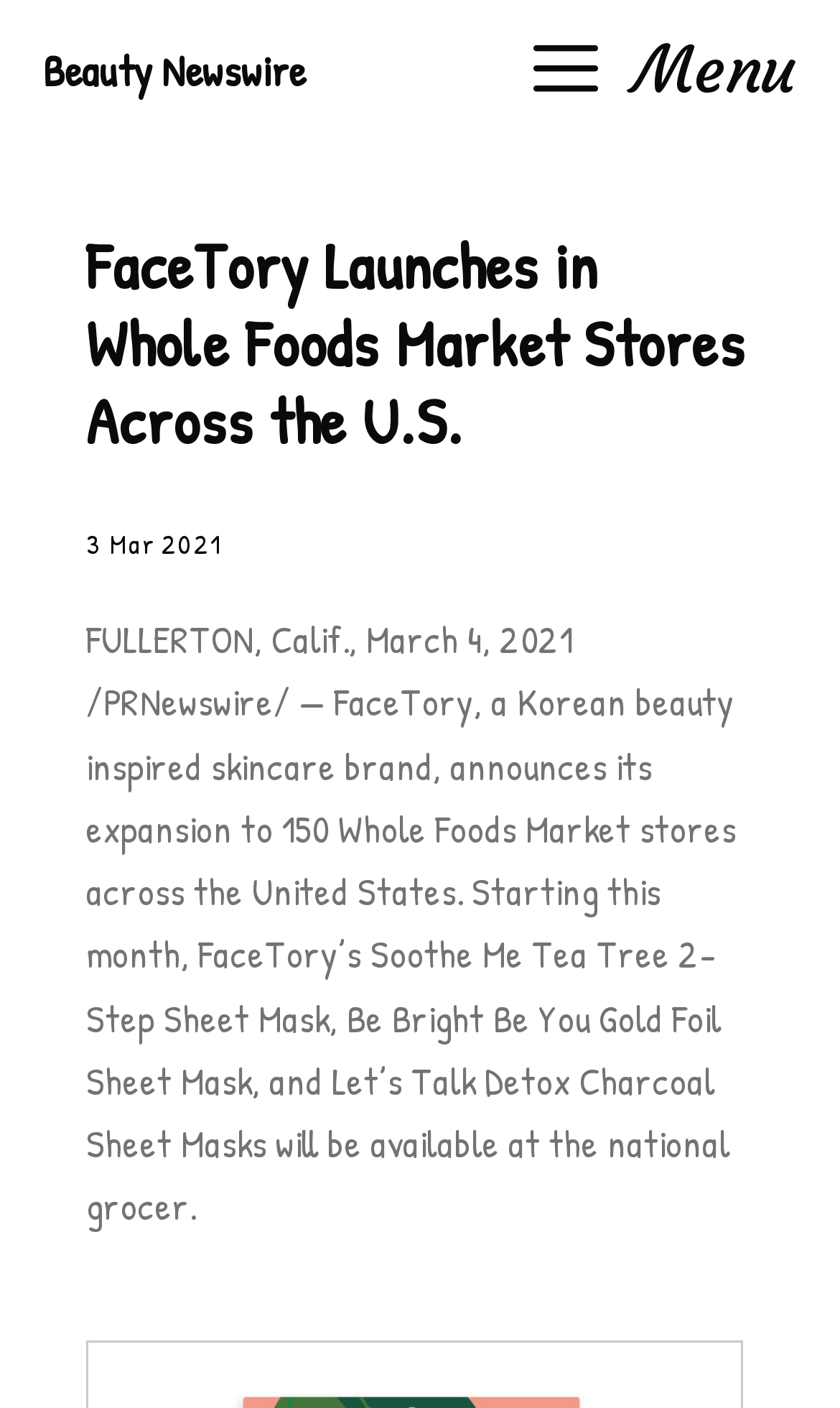Locate the primary heading on the webpage and return its text.

FaceTory Launches in Whole Foods Market Stores Across the U.S.